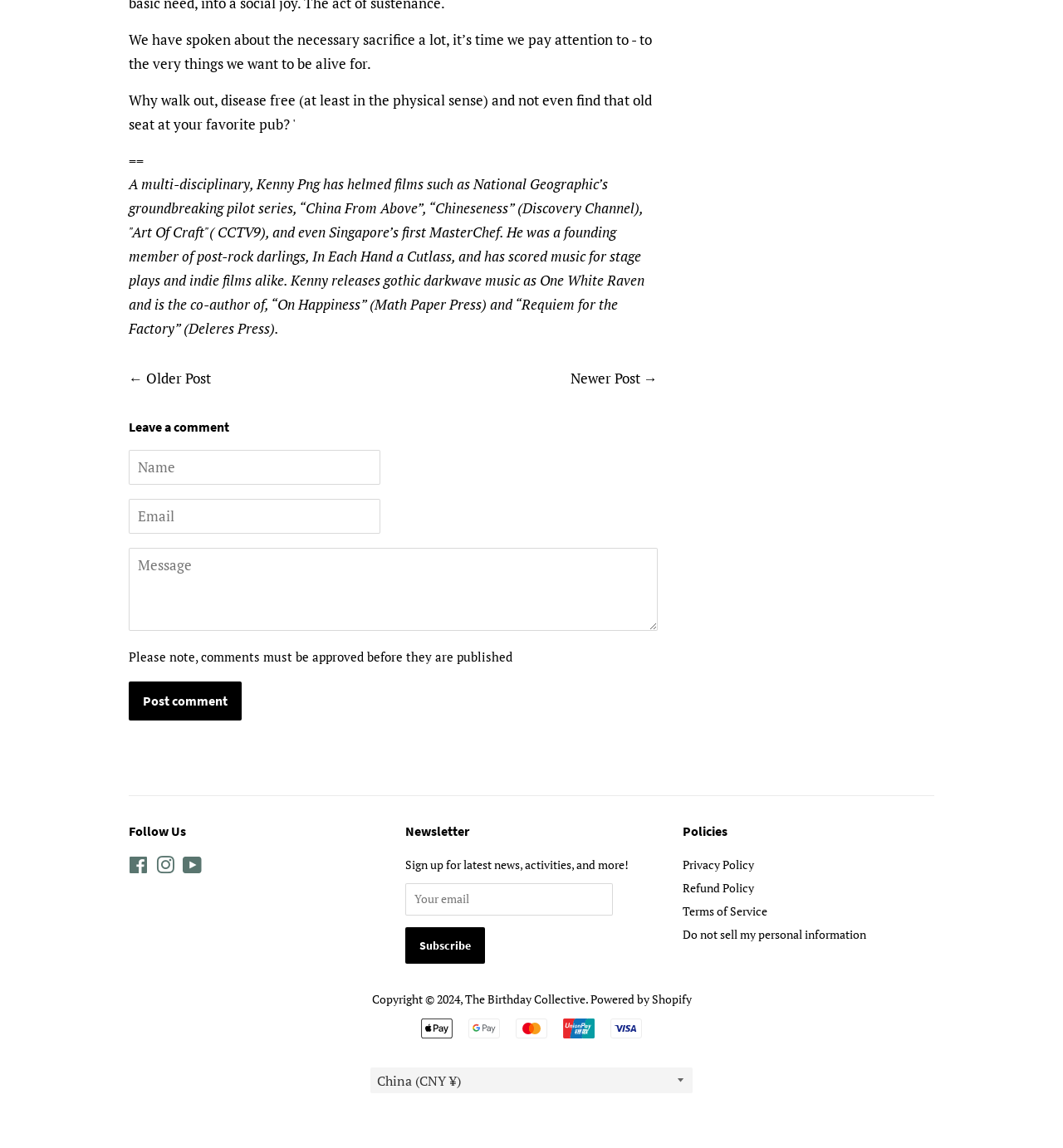Bounding box coordinates are specified in the format (top-left x, top-left y, bottom-right x, bottom-right y). All values are floating point numbers bounded between 0 and 1. Please provide the bounding box coordinate of the region this sentence describes: parent_node: Name name="comment[email]" placeholder="Email"

[0.121, 0.435, 0.358, 0.465]